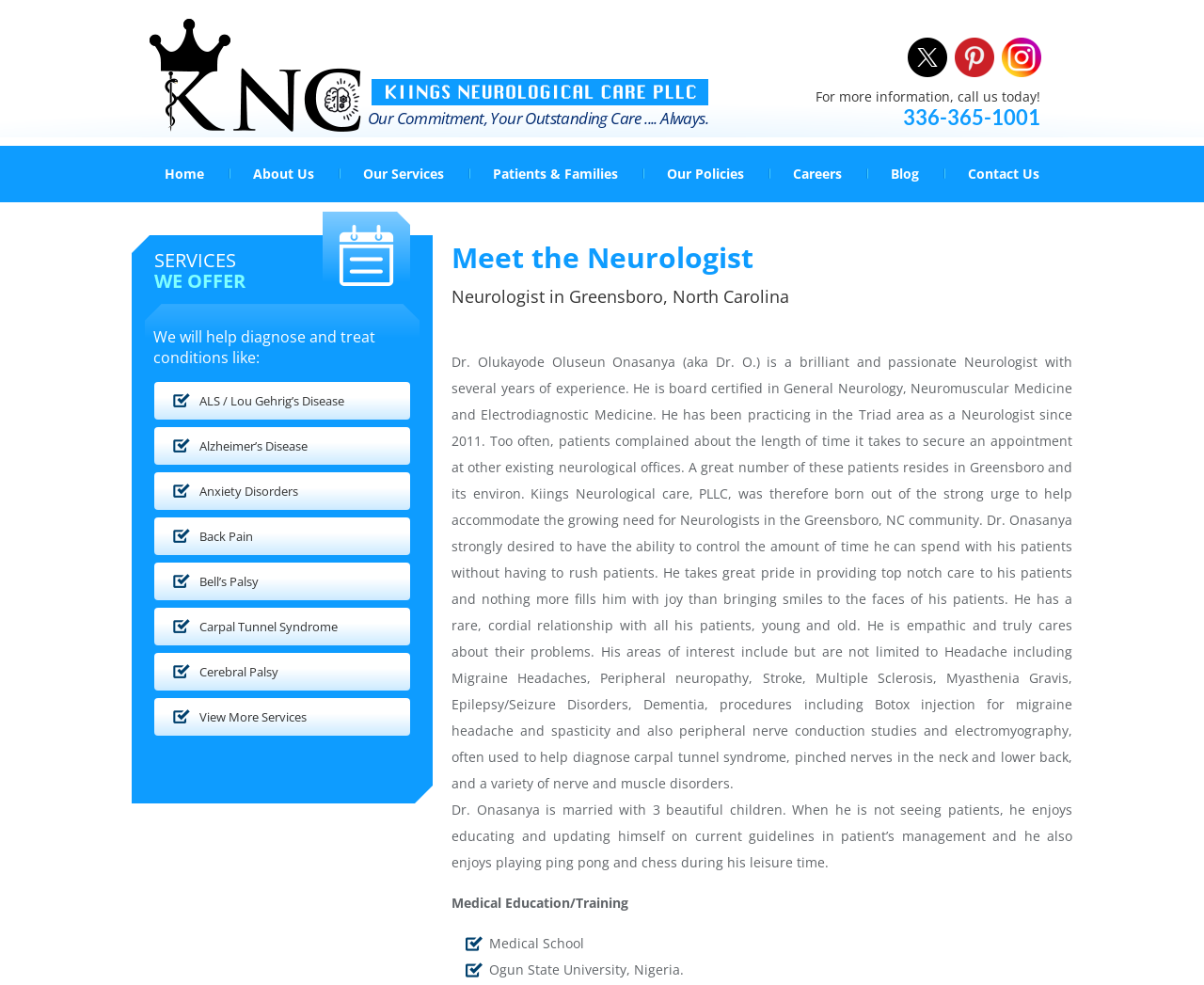Find the bounding box coordinates for the area you need to click to carry out the instruction: "View Dr. Onasanya's profile". The coordinates should be four float numbers between 0 and 1, indicated as [left, top, right, bottom].

[0.375, 0.248, 0.891, 0.275]